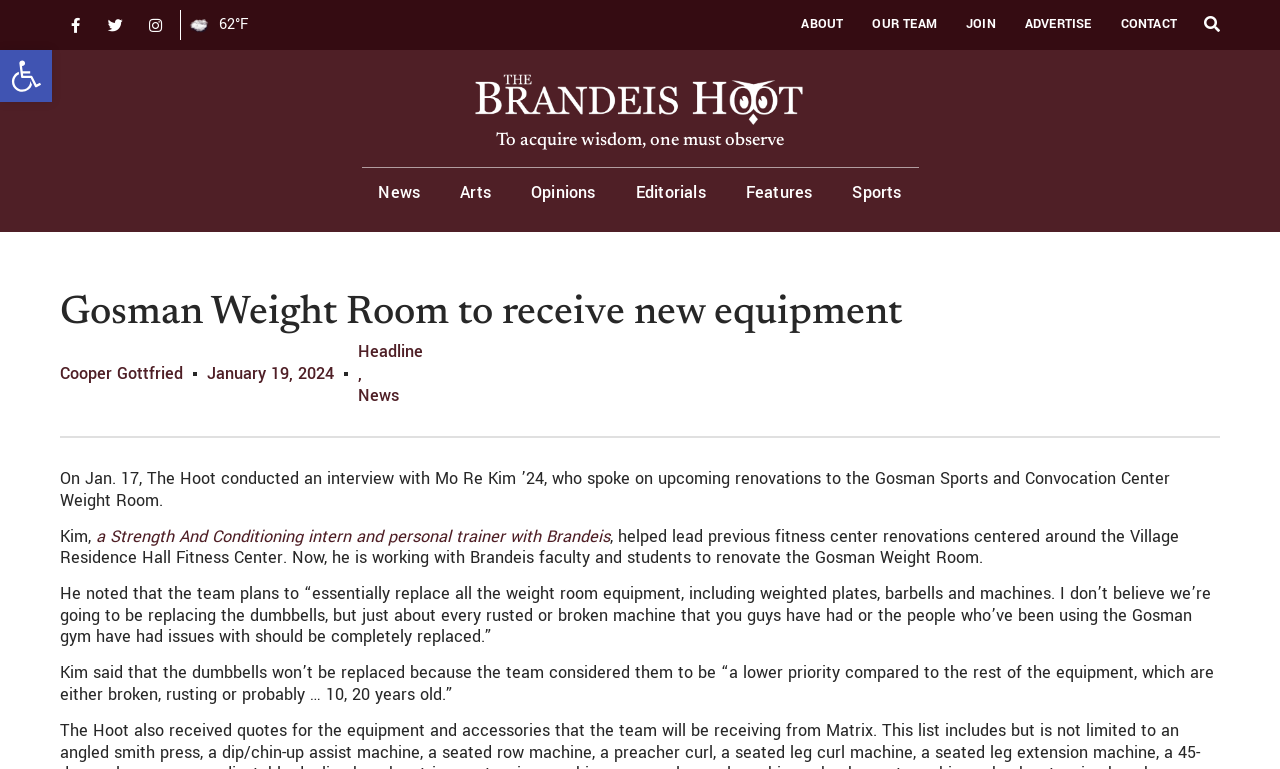Locate the bounding box coordinates of the area where you should click to accomplish the instruction: "Read about the team".

[0.68, 0.022, 0.734, 0.043]